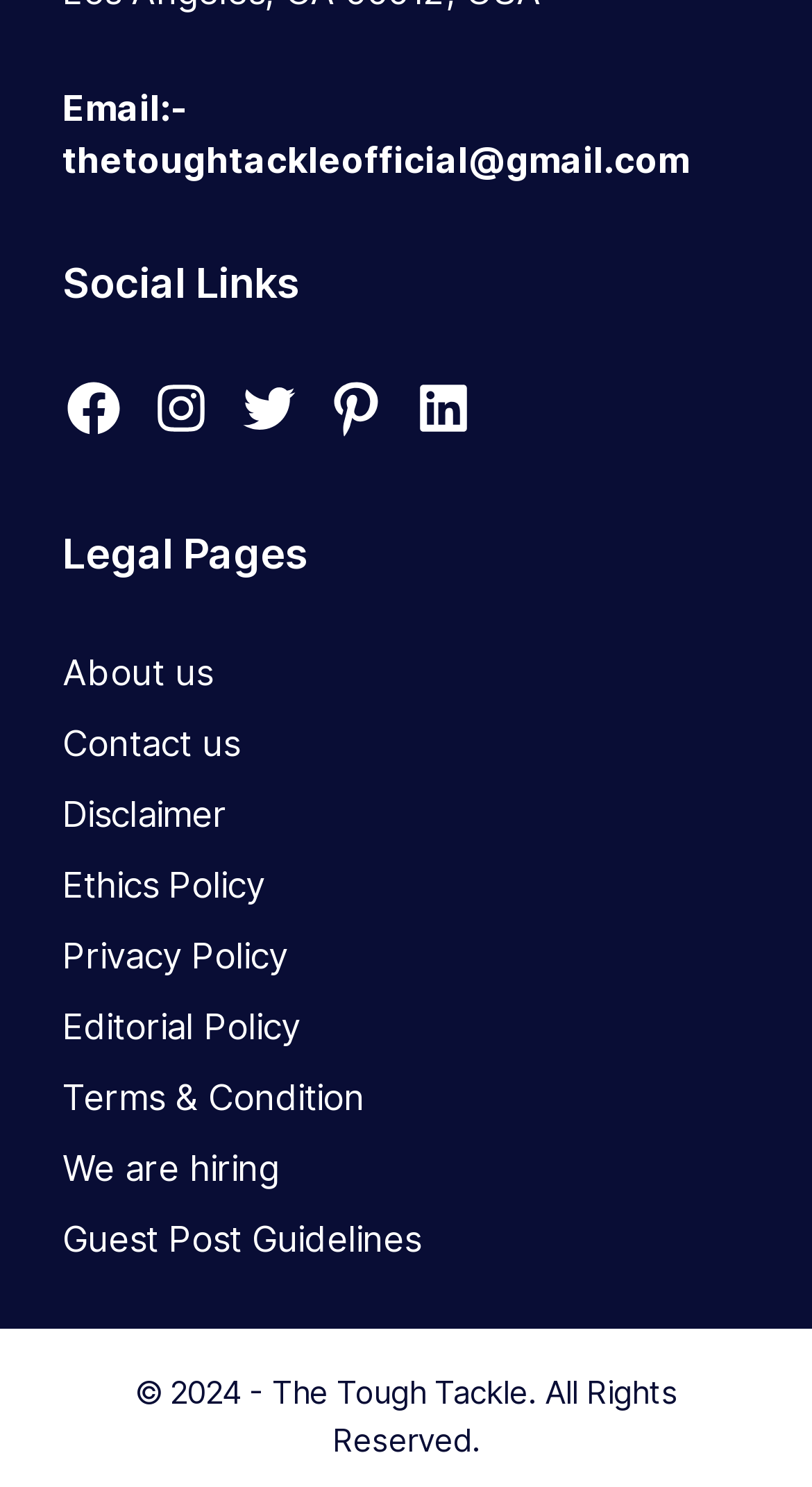Identify the bounding box for the given UI element using the description provided. Coordinates should be in the format (top-left x, top-left y, bottom-right x, bottom-right y) and must be between 0 and 1. Here is the description: Facebook

[0.077, 0.253, 0.154, 0.295]